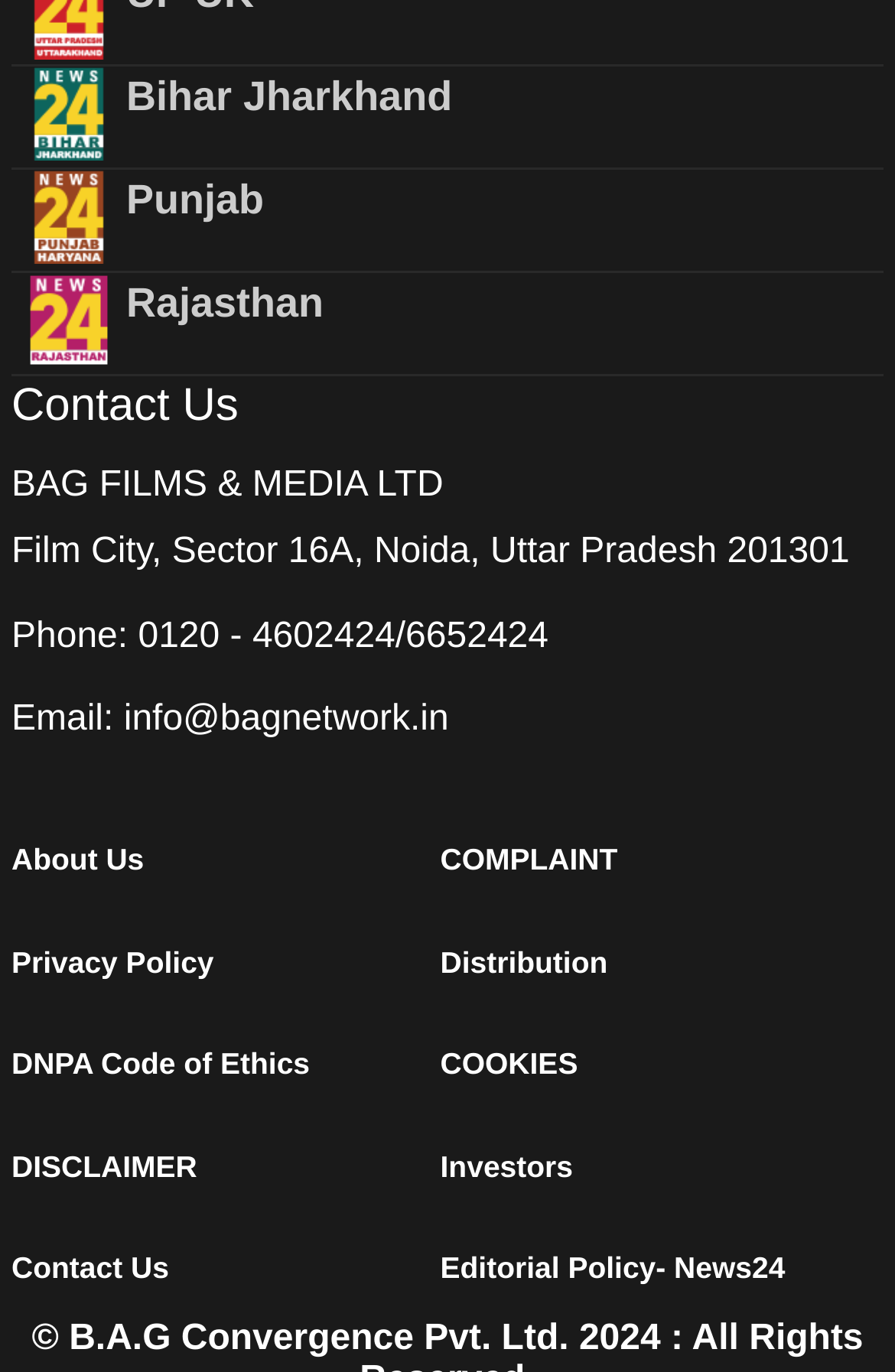What is the address?
From the image, provide a succinct answer in one word or a short phrase.

Film City, Sector 16A, Noida, Uttar Pradesh 201301